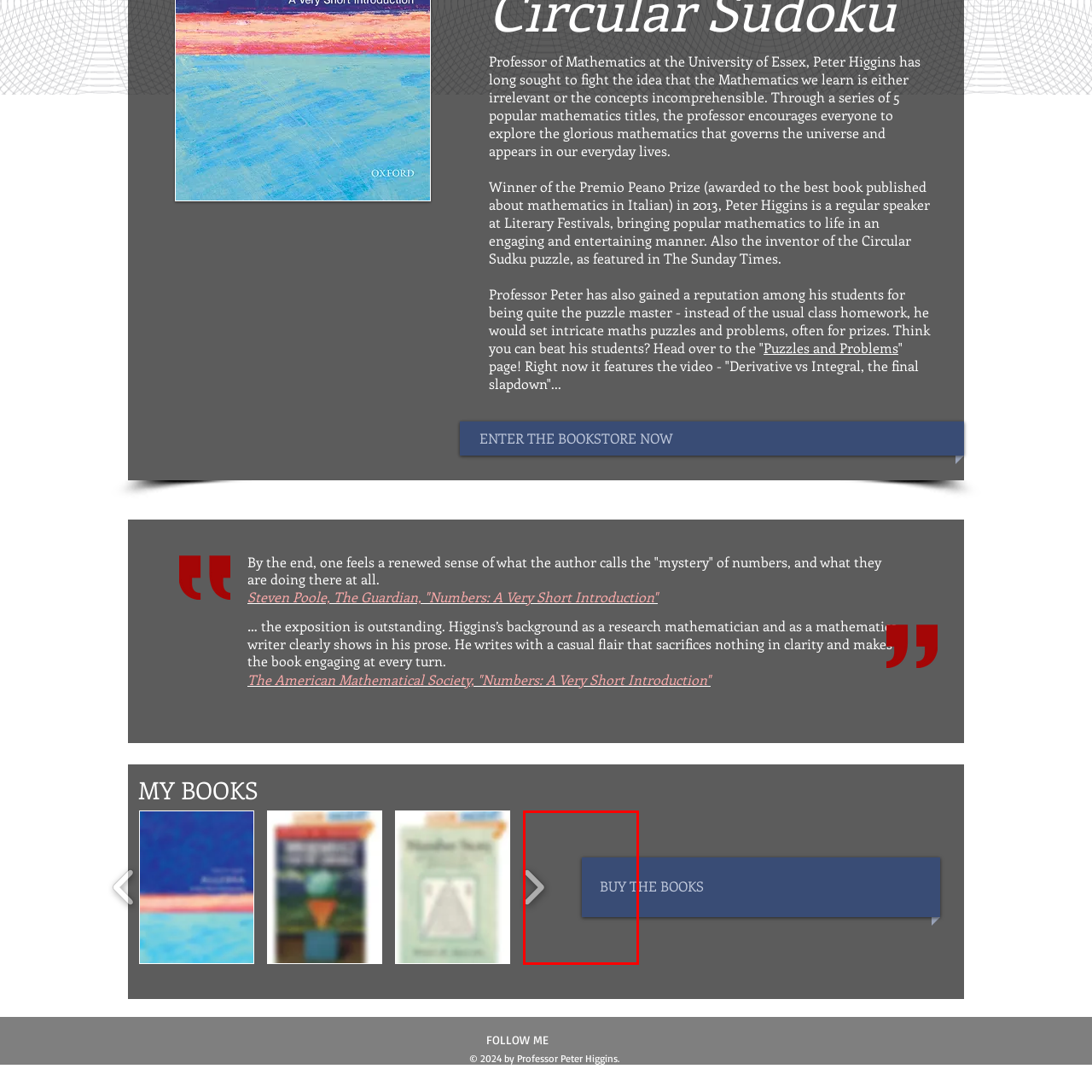What is the tone of the webpage design?
Focus on the area within the red boundary in the image and answer the question with one word or a short phrase.

Inviting